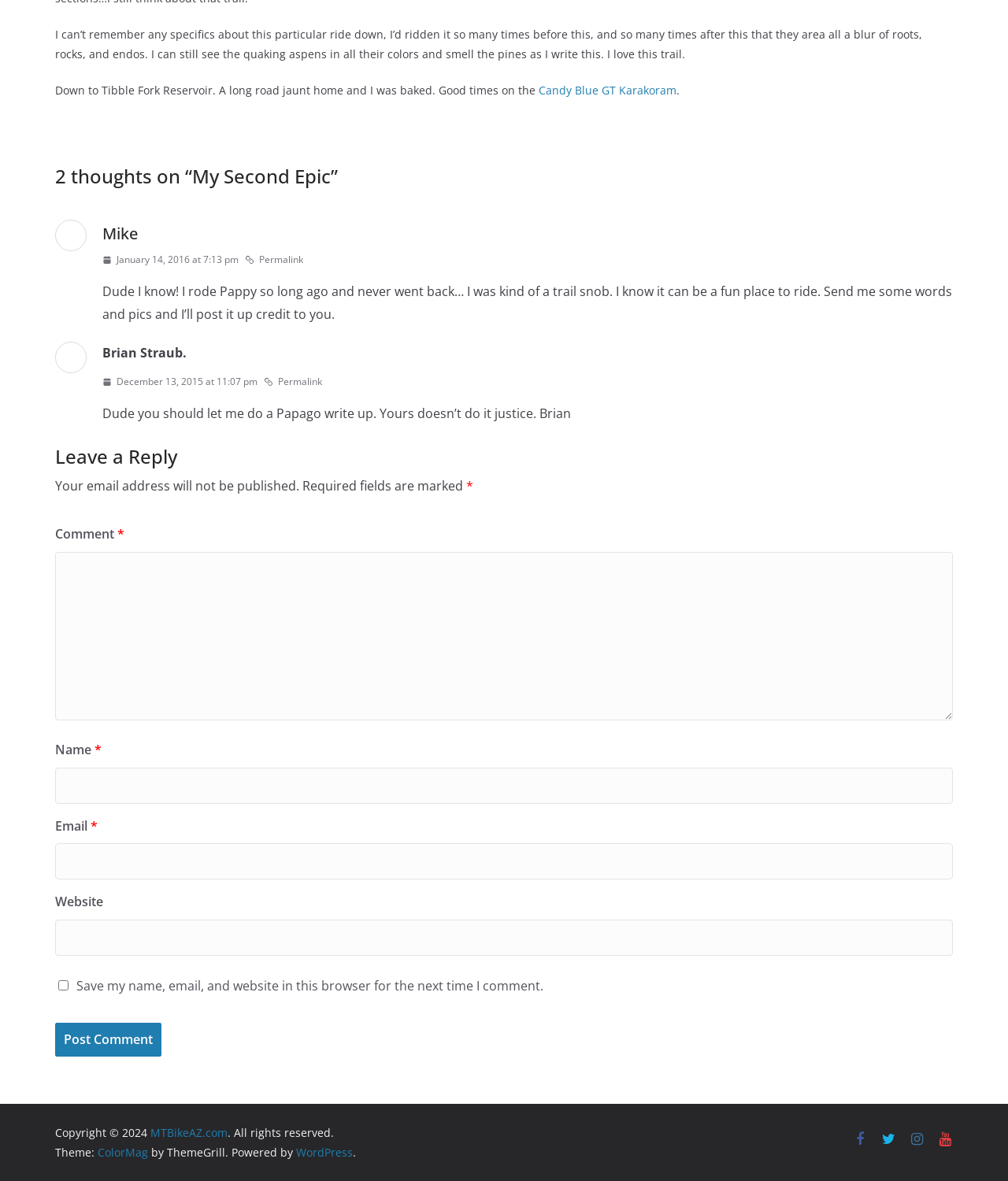Locate the bounding box for the described UI element: "WordPress". Ensure the coordinates are four float numbers between 0 and 1, formatted as [left, top, right, bottom].

[0.294, 0.969, 0.35, 0.982]